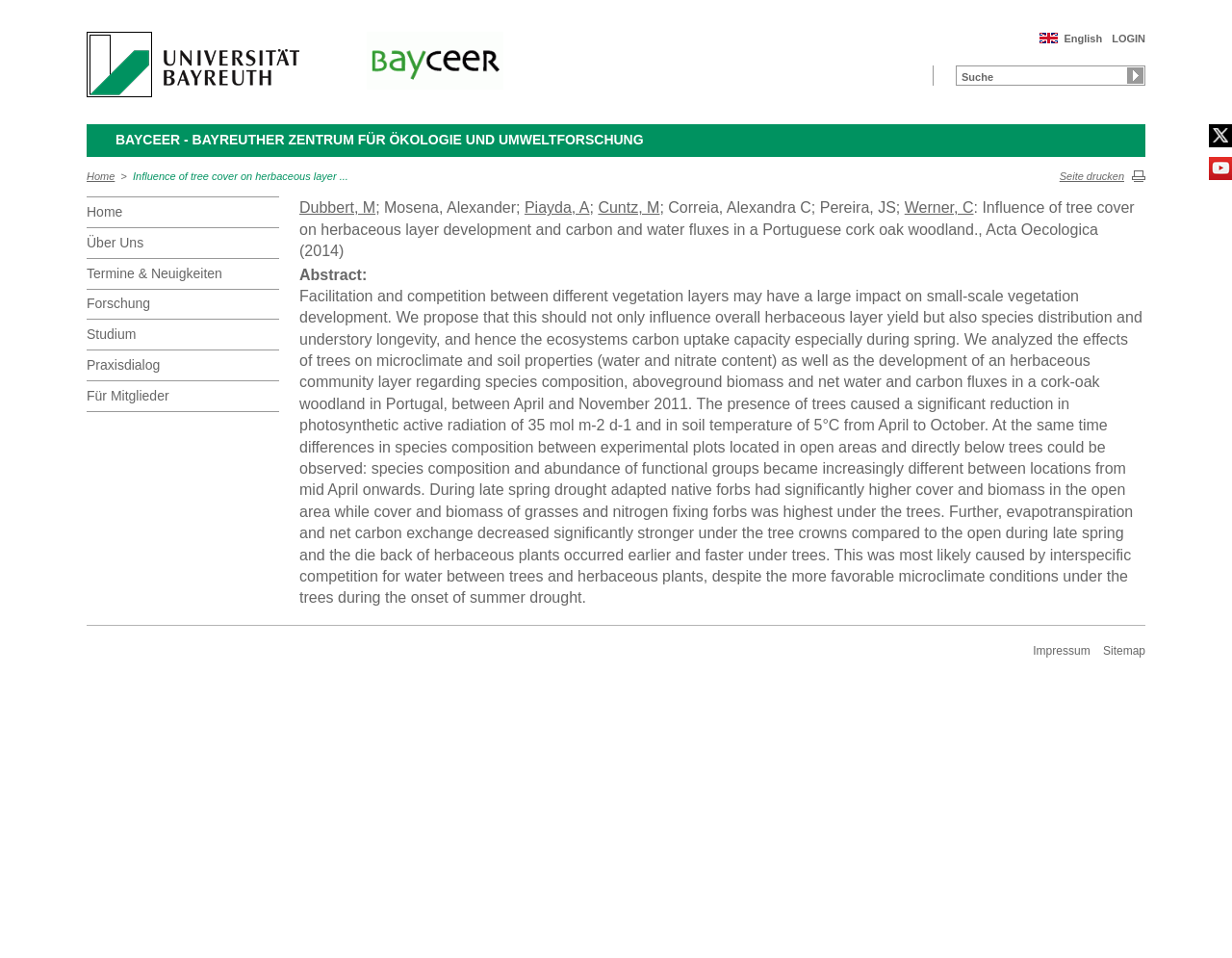Find the bounding box coordinates of the clickable region needed to perform the following instruction: "Search for something". The coordinates should be provided as four float numbers between 0 and 1, i.e., [left, top, right, bottom].

[0.915, 0.071, 0.928, 0.088]